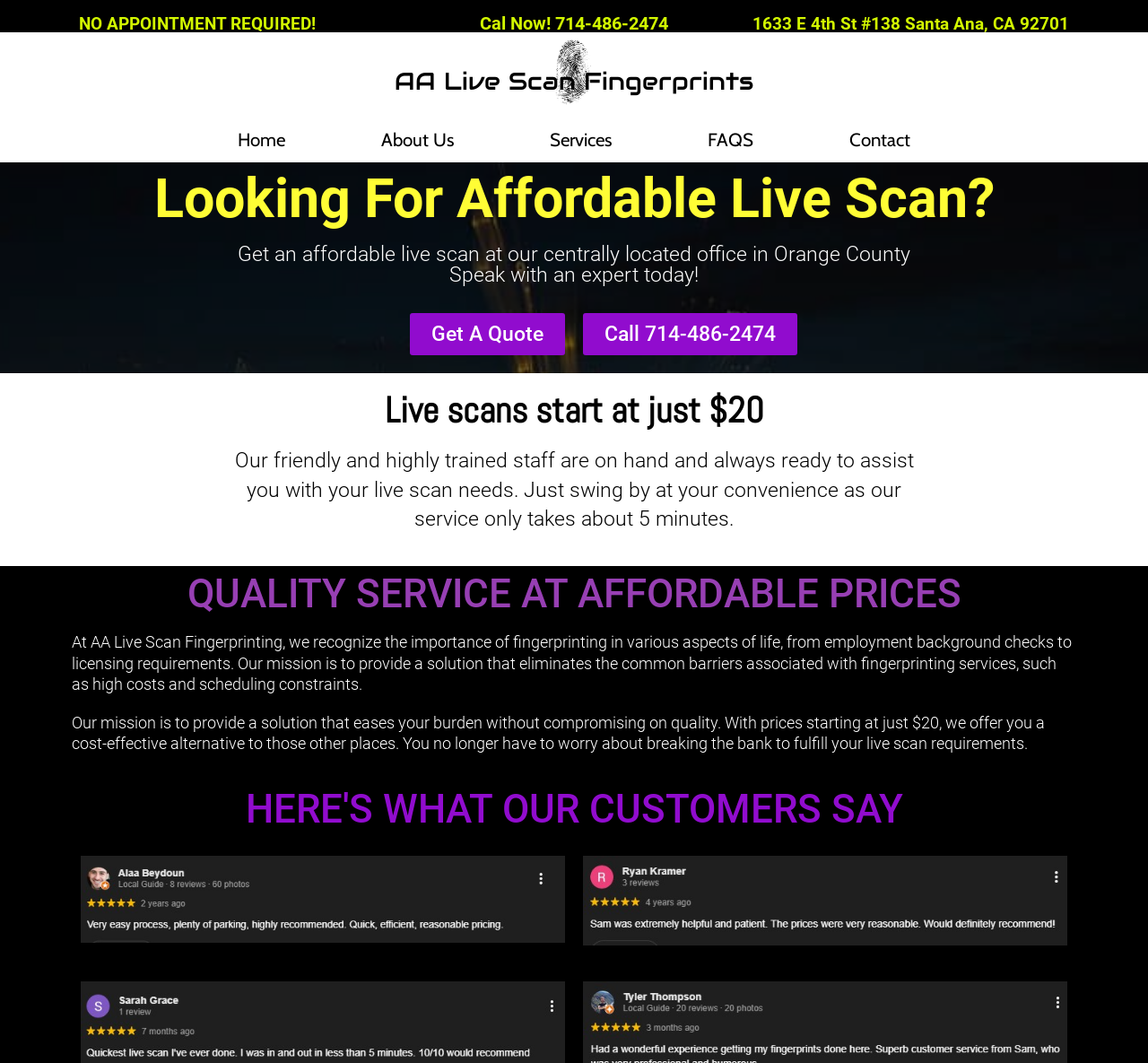Answer the question in a single word or phrase:
How long does the live scan fingerprinting process take?

5 minutes